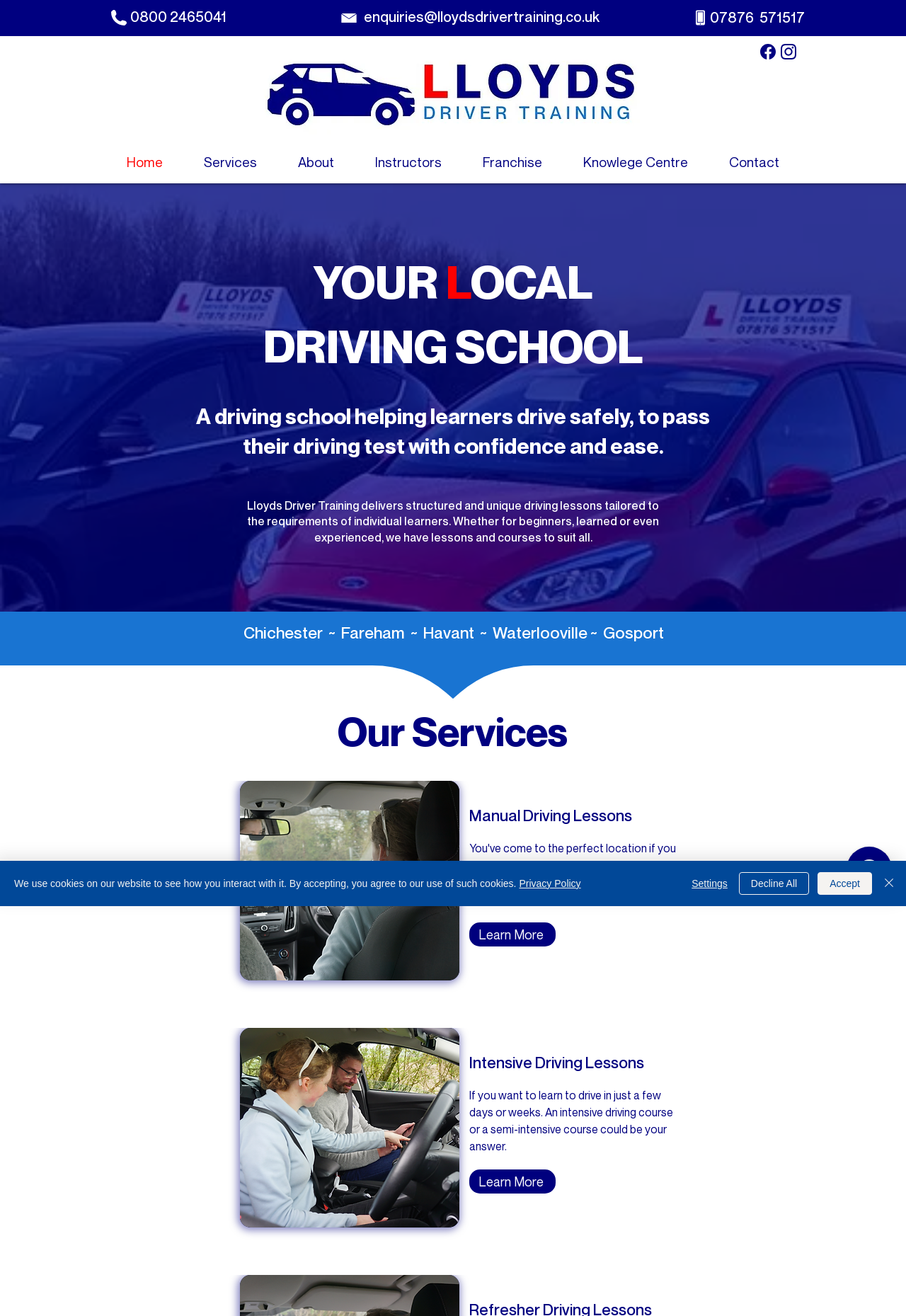Point out the bounding box coordinates of the section to click in order to follow this instruction: "Navigate to the home page".

[0.117, 0.11, 0.202, 0.137]